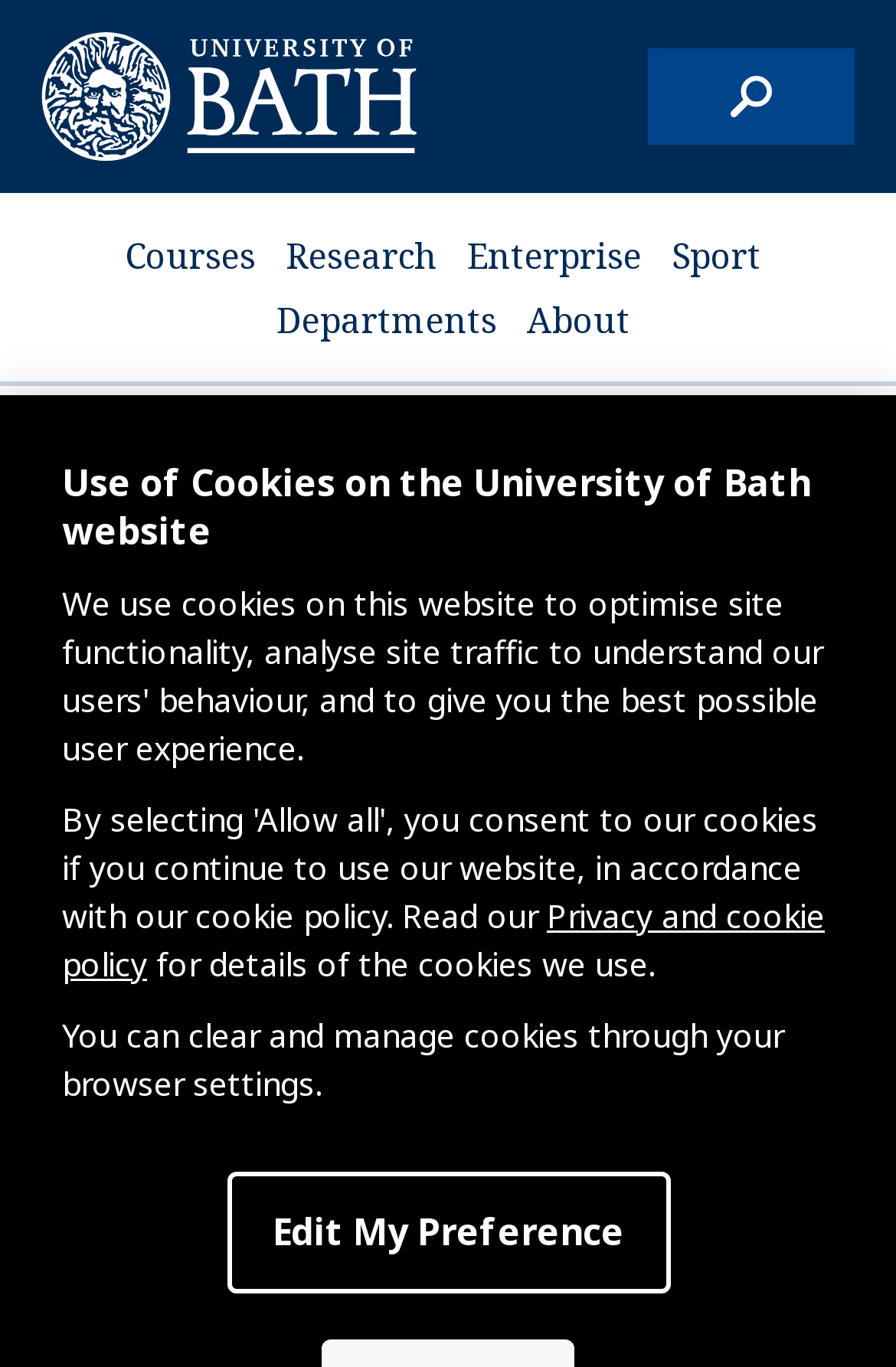Determine the bounding box coordinates of the clickable area required to perform the following instruction: "read about Claverton Rooms". The coordinates should be represented as four float numbers between 0 and 1: [left, top, right, bottom].

[0.046, 0.424, 0.954, 0.706]